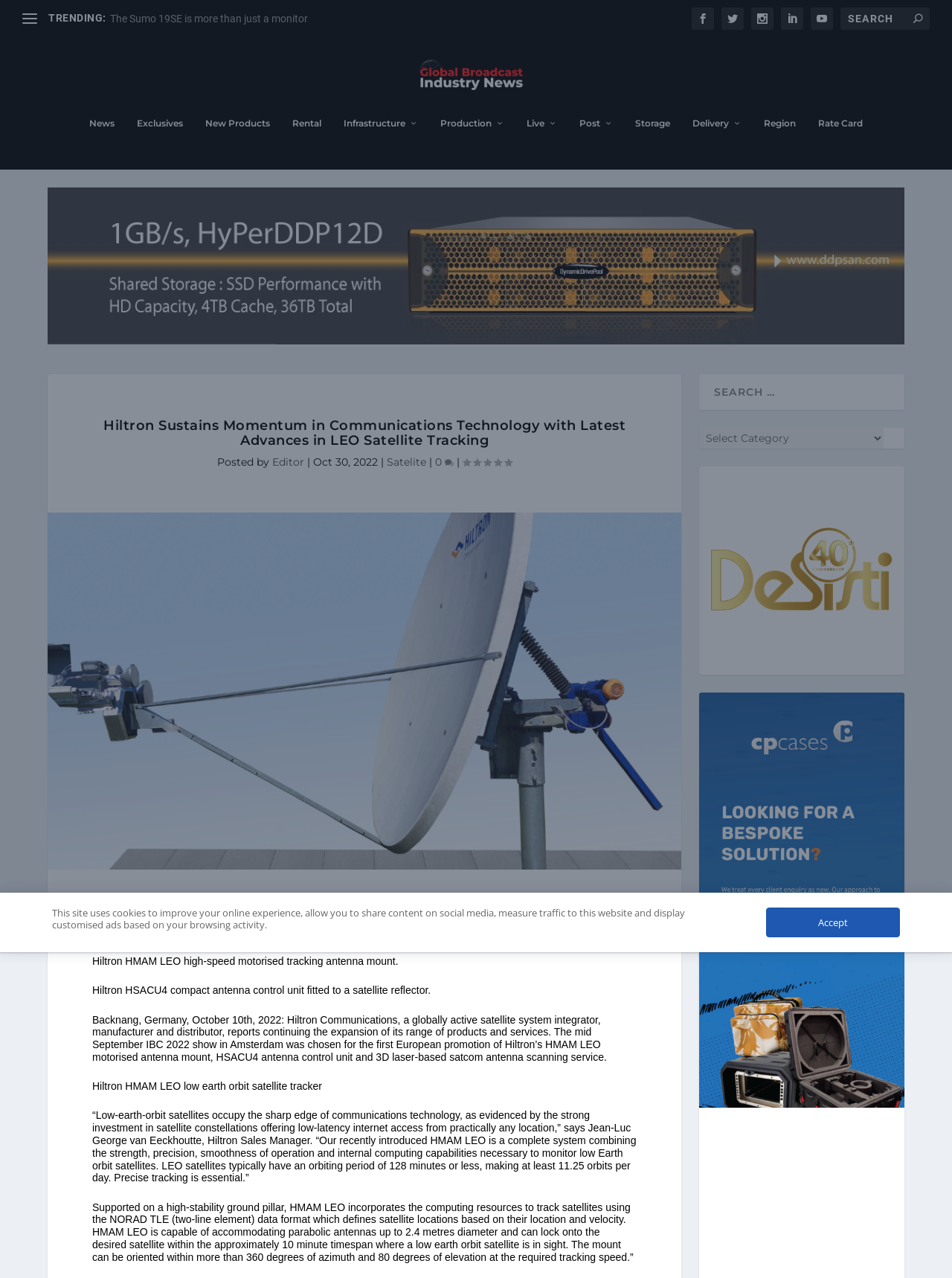Determine the bounding box coordinates of the clickable area required to perform the following instruction: "View the image of Hiltron's HMAM LEO". The coordinates should be represented as four float numbers between 0 and 1: [left, top, right, bottom].

[0.05, 0.412, 0.716, 0.691]